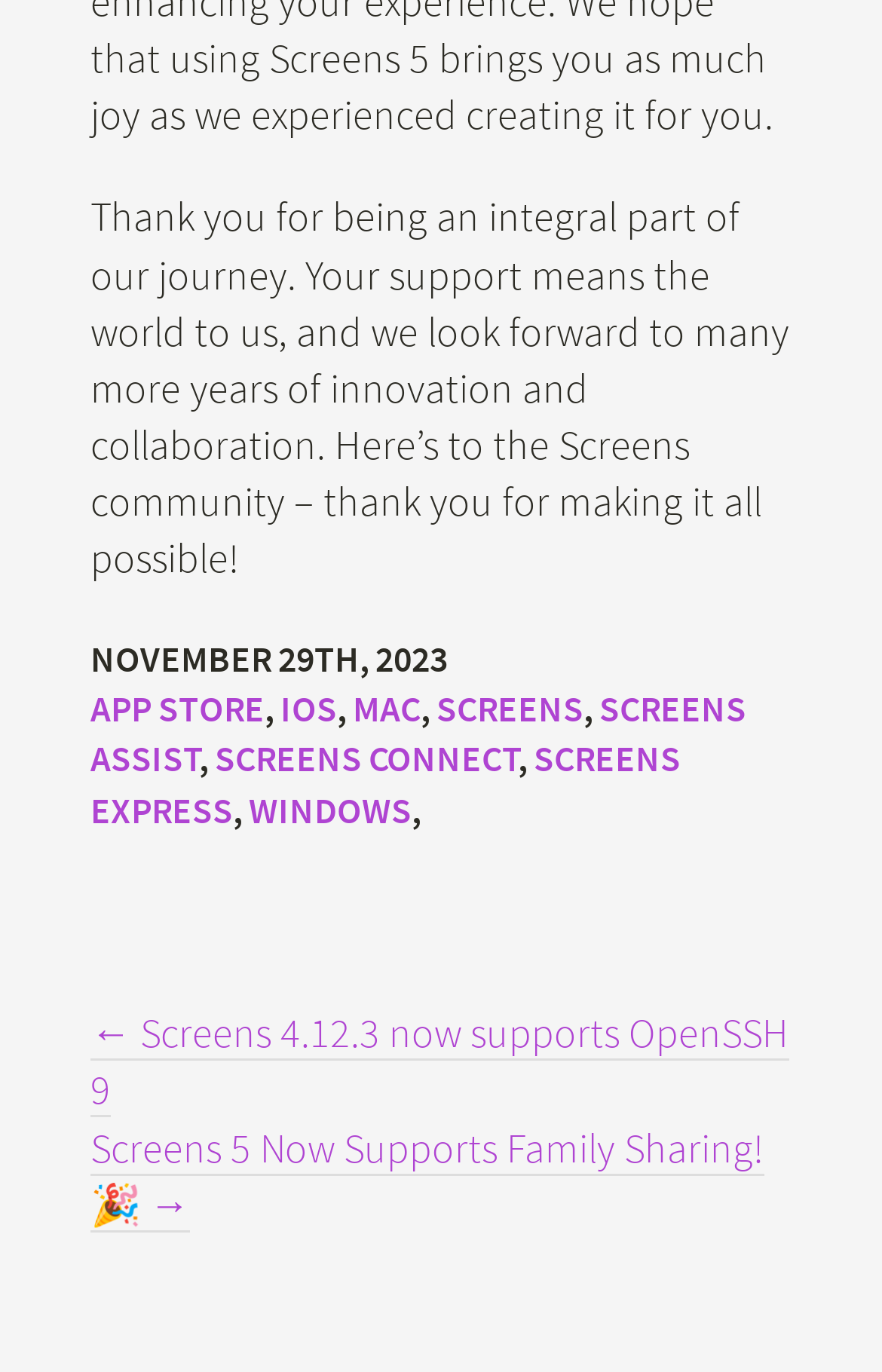Provide a thorough and detailed response to the question by examining the image: 
What platforms are mentioned?

I found the platforms by looking at the link elements in the contentinfo section, which have text 'APP STORE', 'IOS', 'MAC', 'SCREENS', 'SCREENS ASSIST', 'SCREENS CONNECT', 'SCREENS EXPRESS', and 'WINDOWS'.